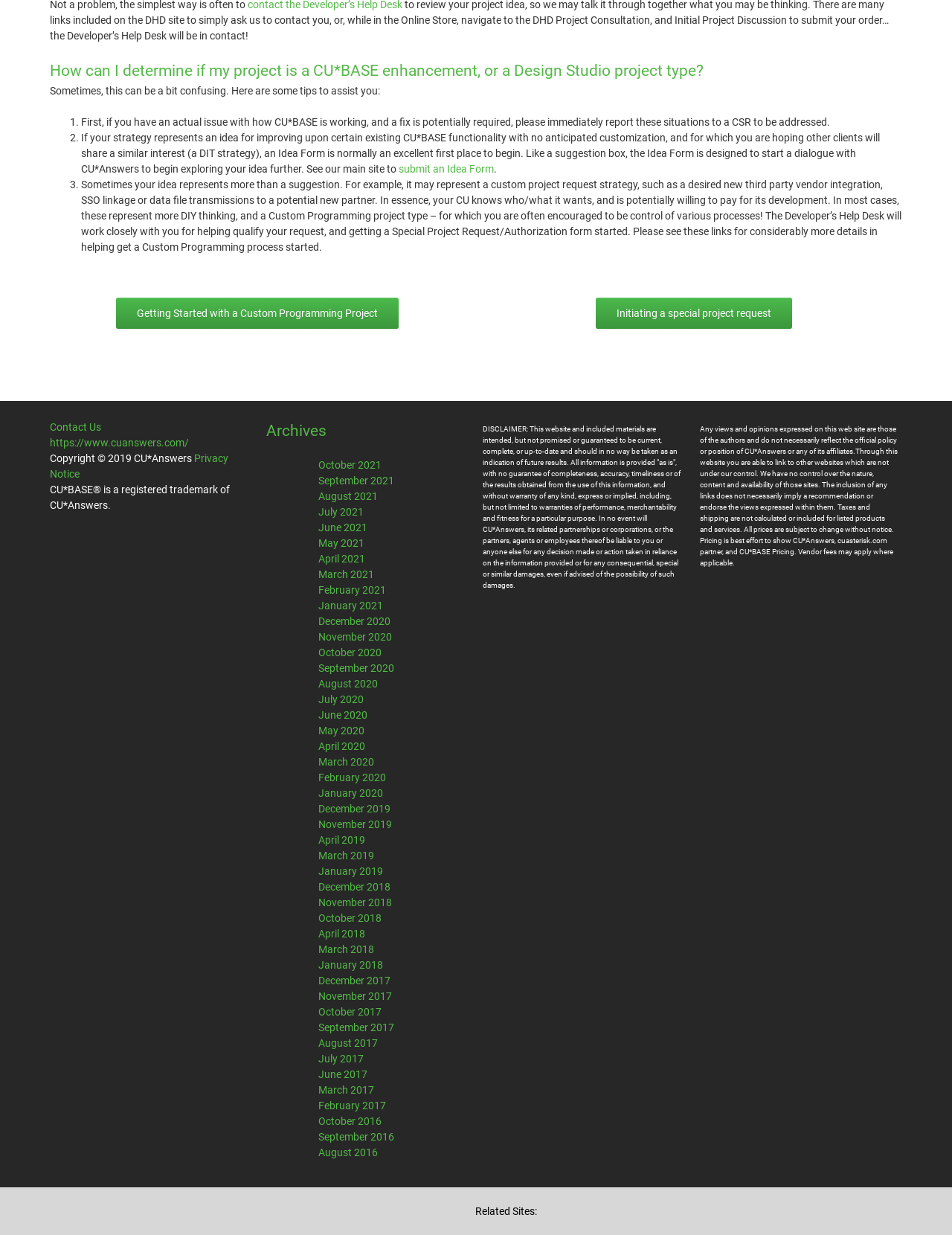Specify the bounding box coordinates for the region that must be clicked to perform the given instruction: "Post a comment".

None